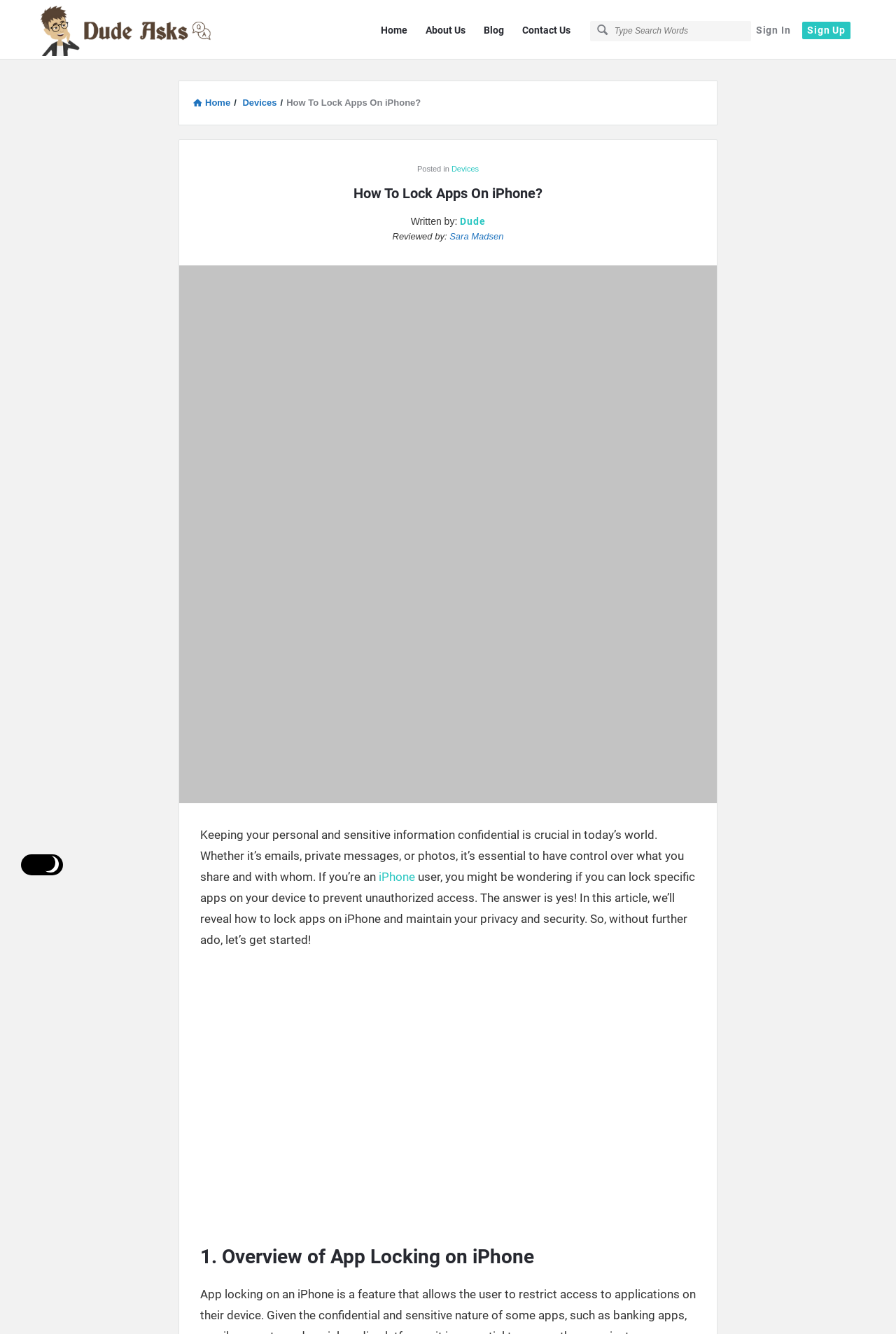What is the first step mentioned in the article?
Answer the question with a detailed and thorough explanation.

The first step mentioned in the article is '1. Overview of App Locking on iPhone', which is a heading located below the introduction of the article.